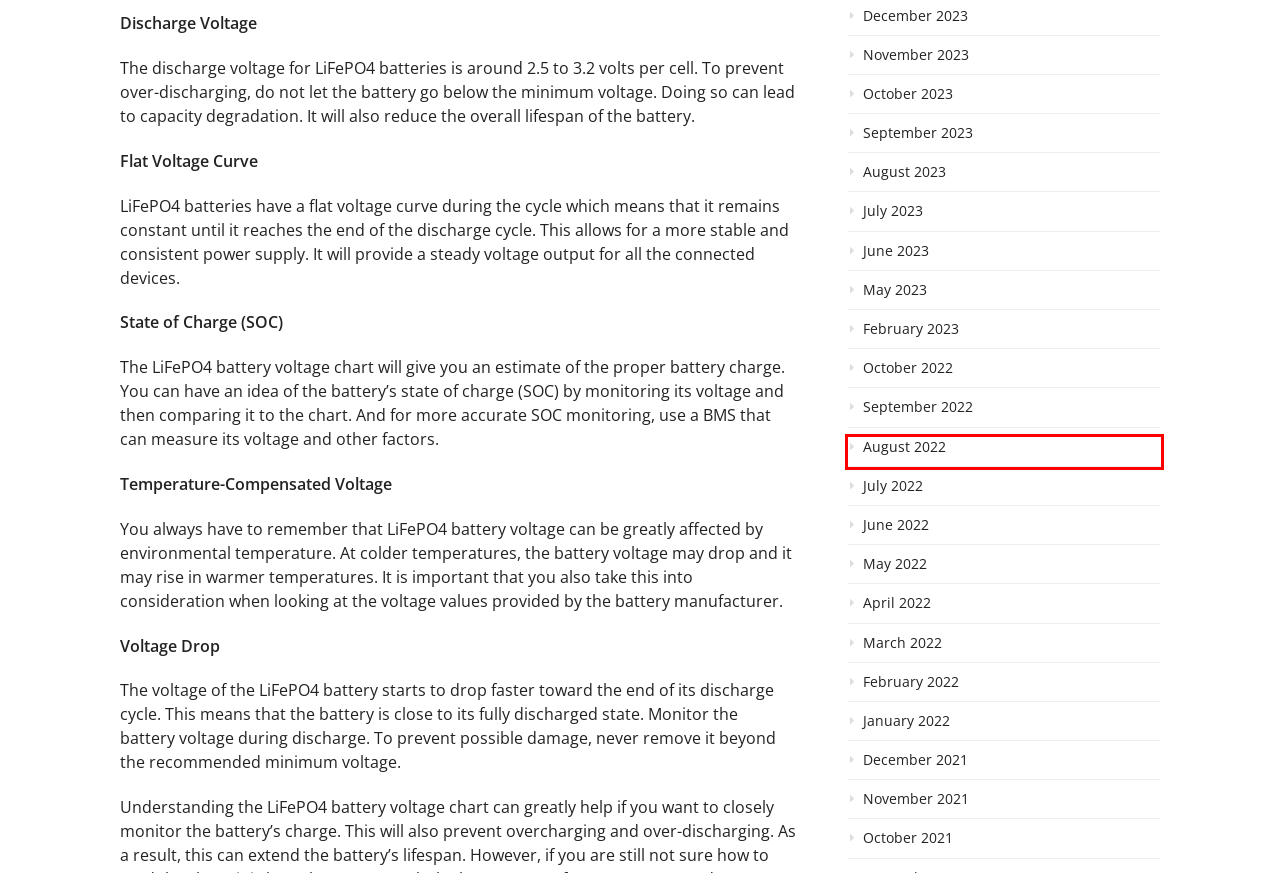Given a screenshot of a webpage with a red bounding box highlighting a UI element, choose the description that best corresponds to the new webpage after clicking the element within the red bounding box. Here are your options:
A. August, 2023 - Rocket Man Development
B. May, 2023 - Rocket Man Development
C. July, 2023 - Rocket Man Development
D. August, 2022 - Rocket Man Development
E. April, 2022 - Rocket Man Development
F. November, 2023 - Rocket Man Development
G. June, 2023 - Rocket Man Development
H. March, 2022 - Rocket Man Development

D